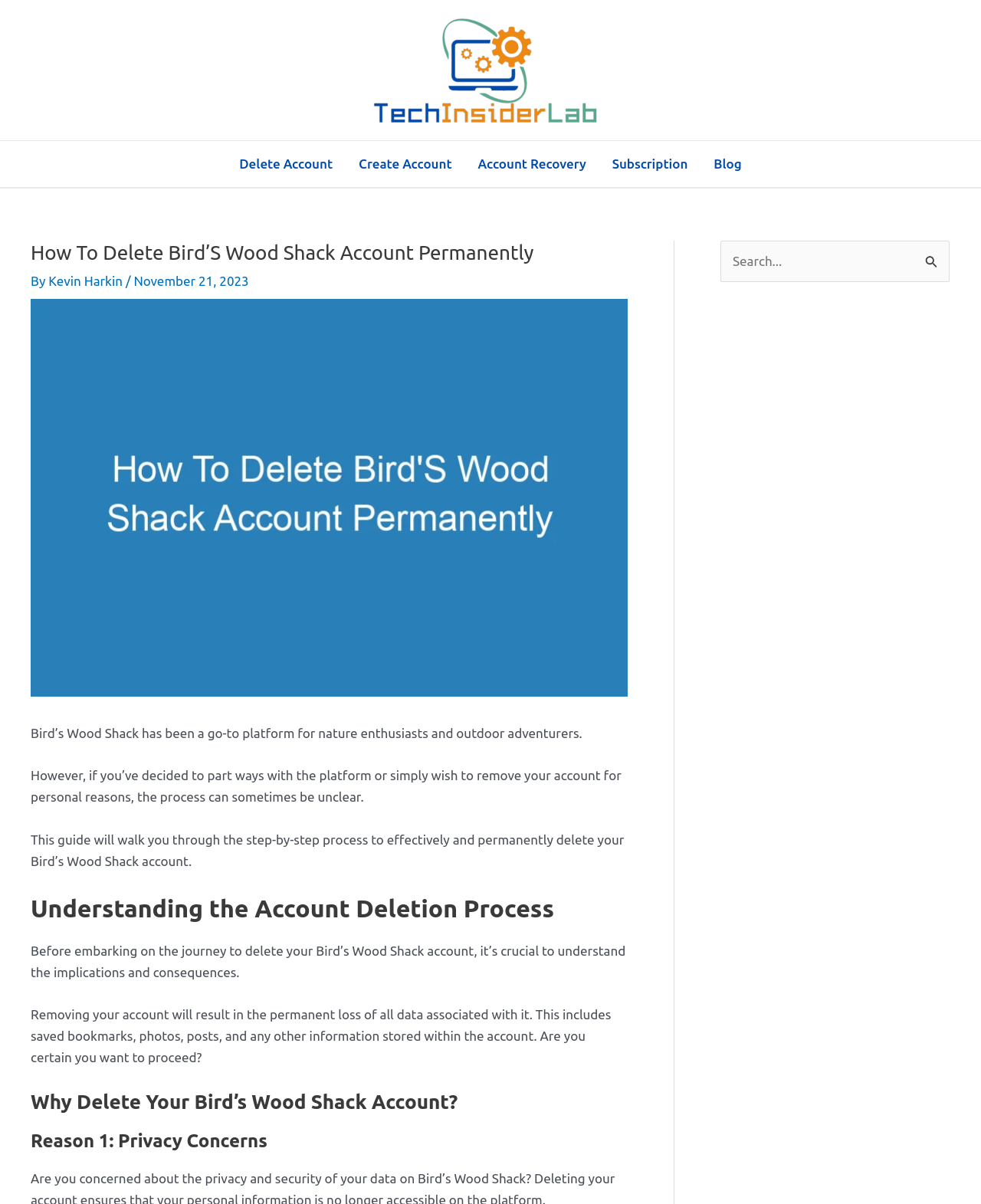Respond to the question below with a single word or phrase:
What is the position of the search bar on the webpage?

Top right